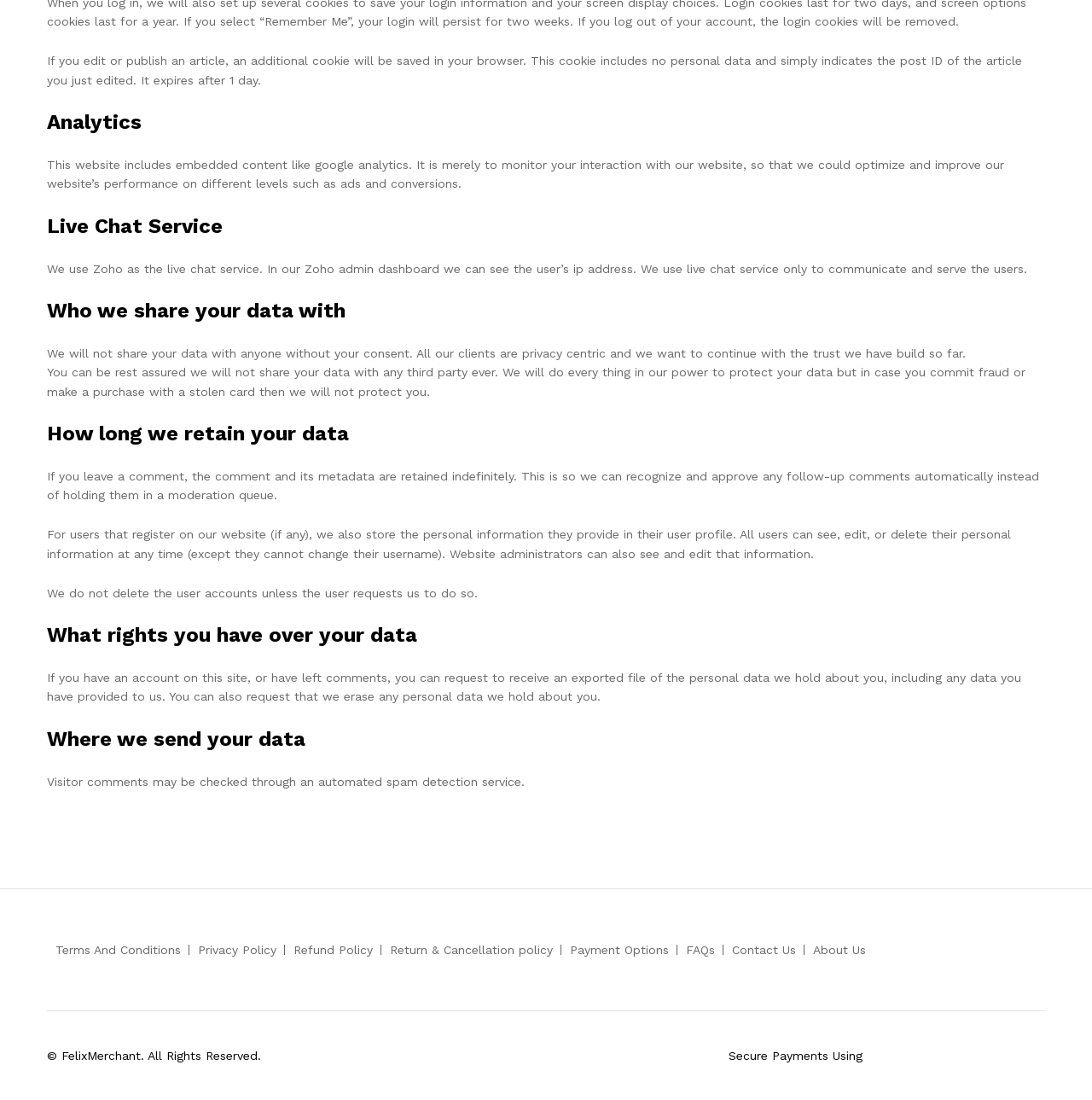Identify the bounding box coordinates of the clickable region necessary to fulfill the following instruction: "Subscribe to newsletter". The bounding box coordinates should be four float numbers between 0 and 1, i.e., [left, top, right, bottom].

None